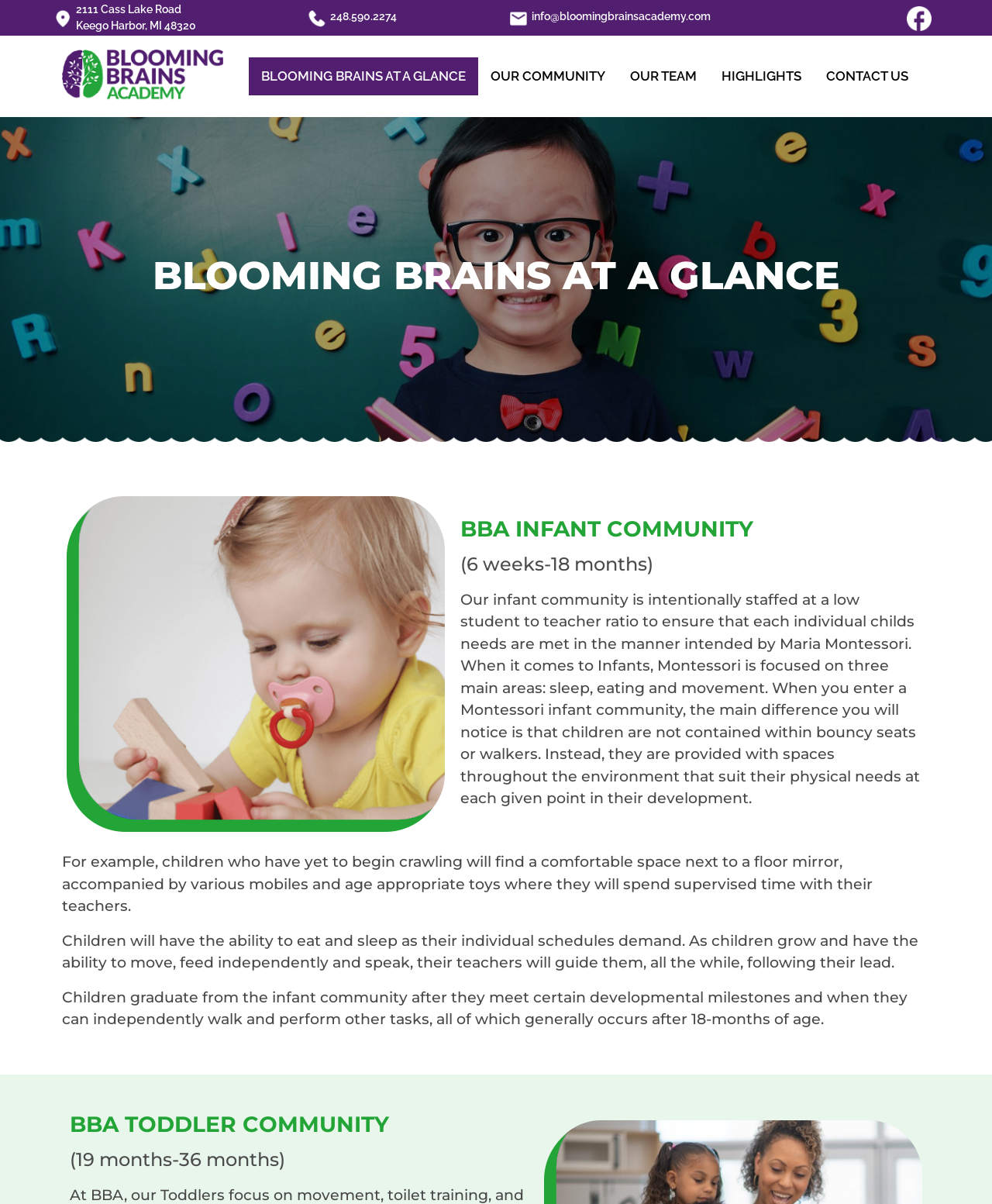Determine the bounding box coordinates of the clickable element to complete this instruction: "Get in touch with Blooming Brains Academy". Provide the coordinates in the format of four float numbers between 0 and 1, [left, top, right, bottom].

[0.514, 0.007, 0.716, 0.023]